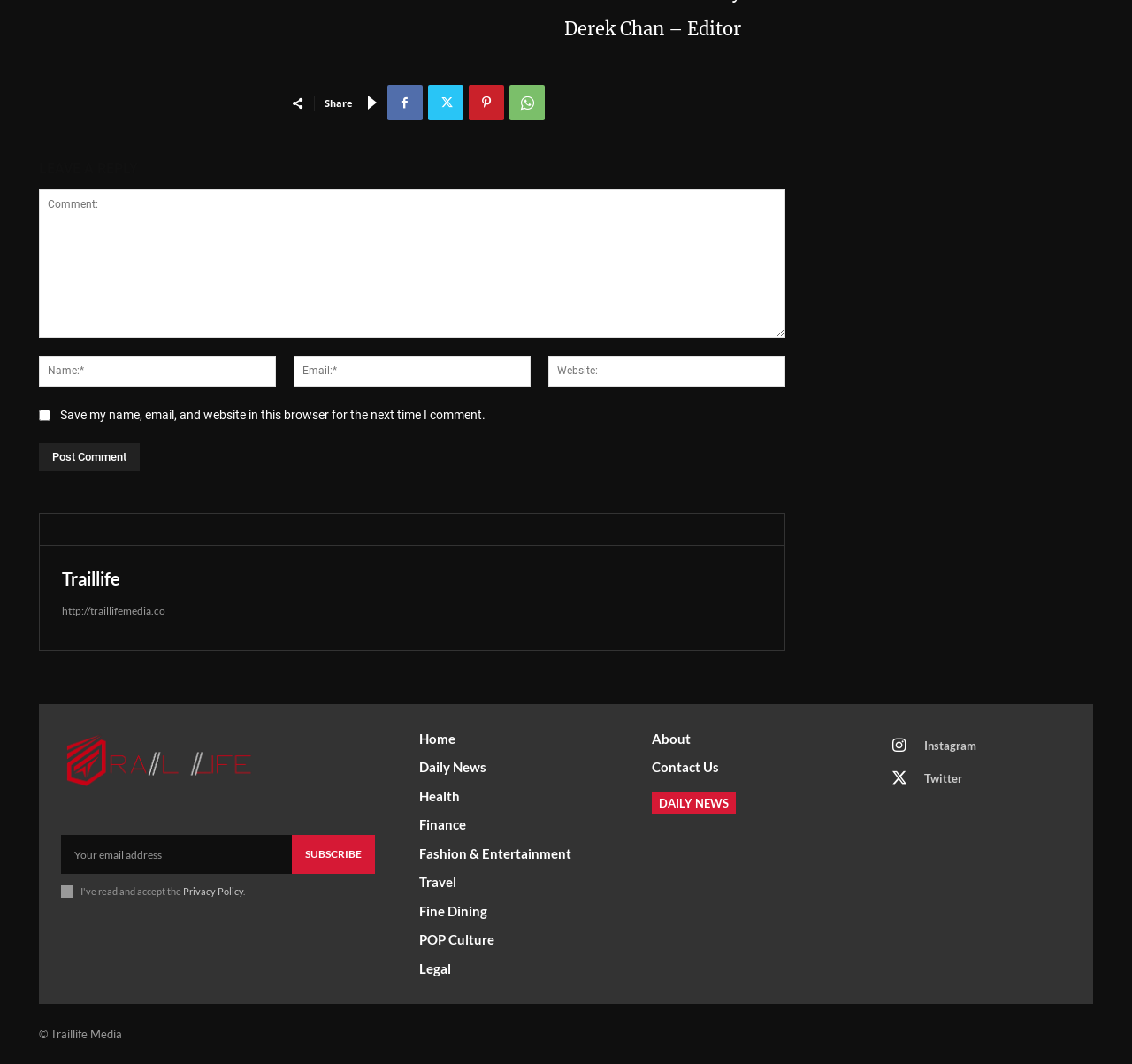Please predict the bounding box coordinates of the element's region where a click is necessary to complete the following instruction: "Click the 'SUBSCRIBE' button". The coordinates should be represented by four float numbers between 0 and 1, i.e., [left, top, right, bottom].

[0.258, 0.785, 0.331, 0.821]